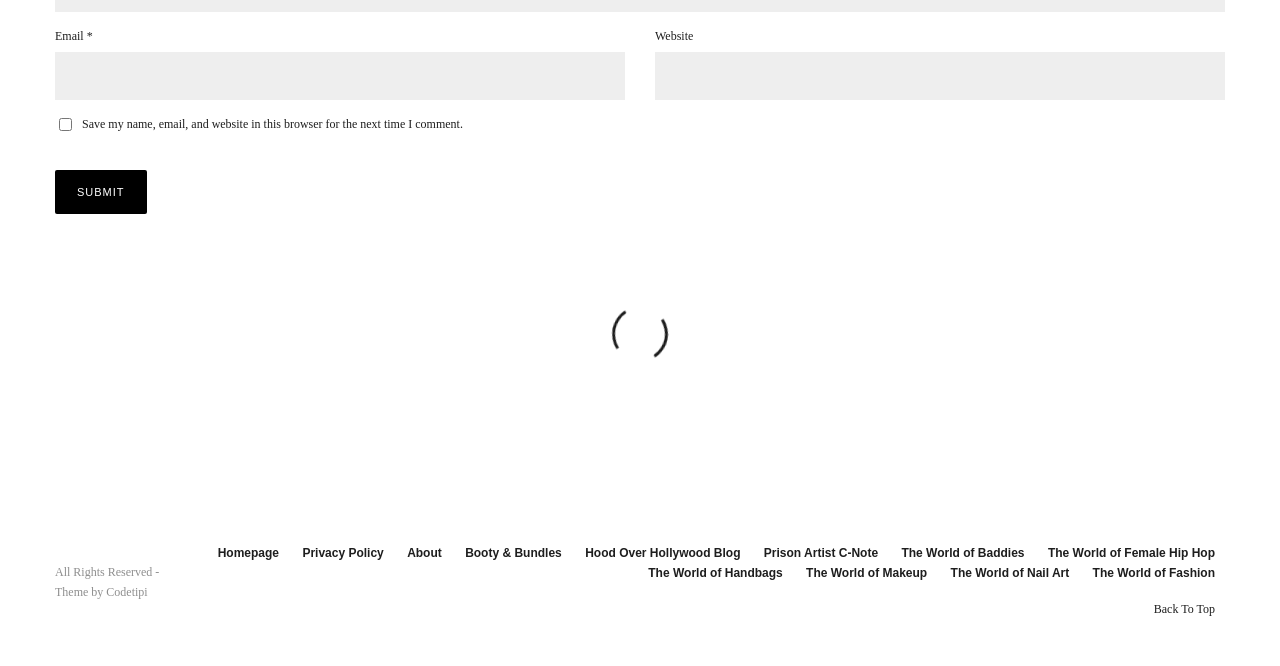Using the information in the image, could you please answer the following question in detail:
Is there a copyright notice on the webpage?

The footer section contains the text 'All Rights Reserved - Theme by Codetipi', which indicates that the website has a copyright notice and credits the theme to Codetipi.